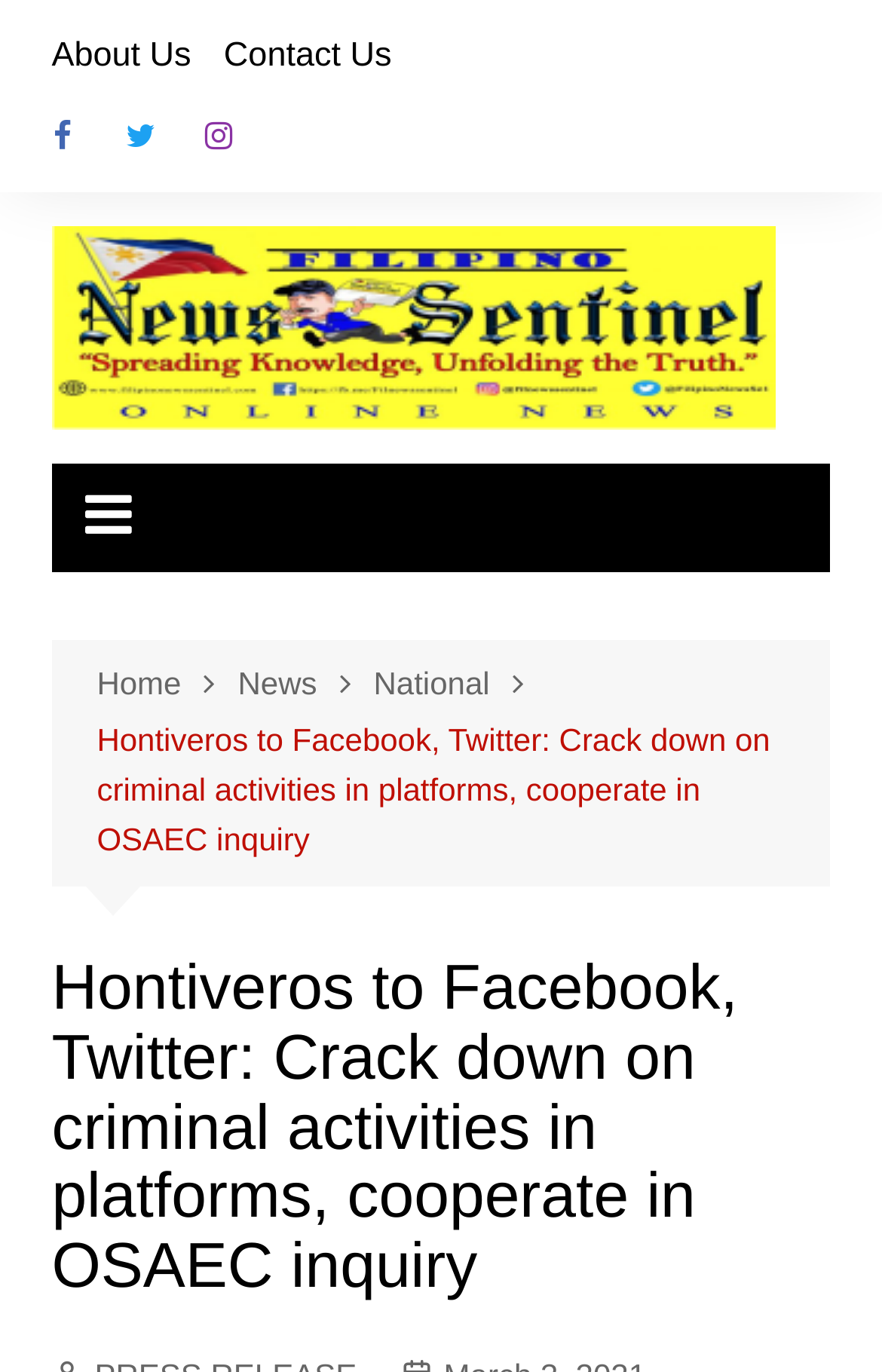Identify the coordinates of the bounding box for the element that must be clicked to accomplish the instruction: "Go to About Us page".

[0.058, 0.016, 0.217, 0.066]